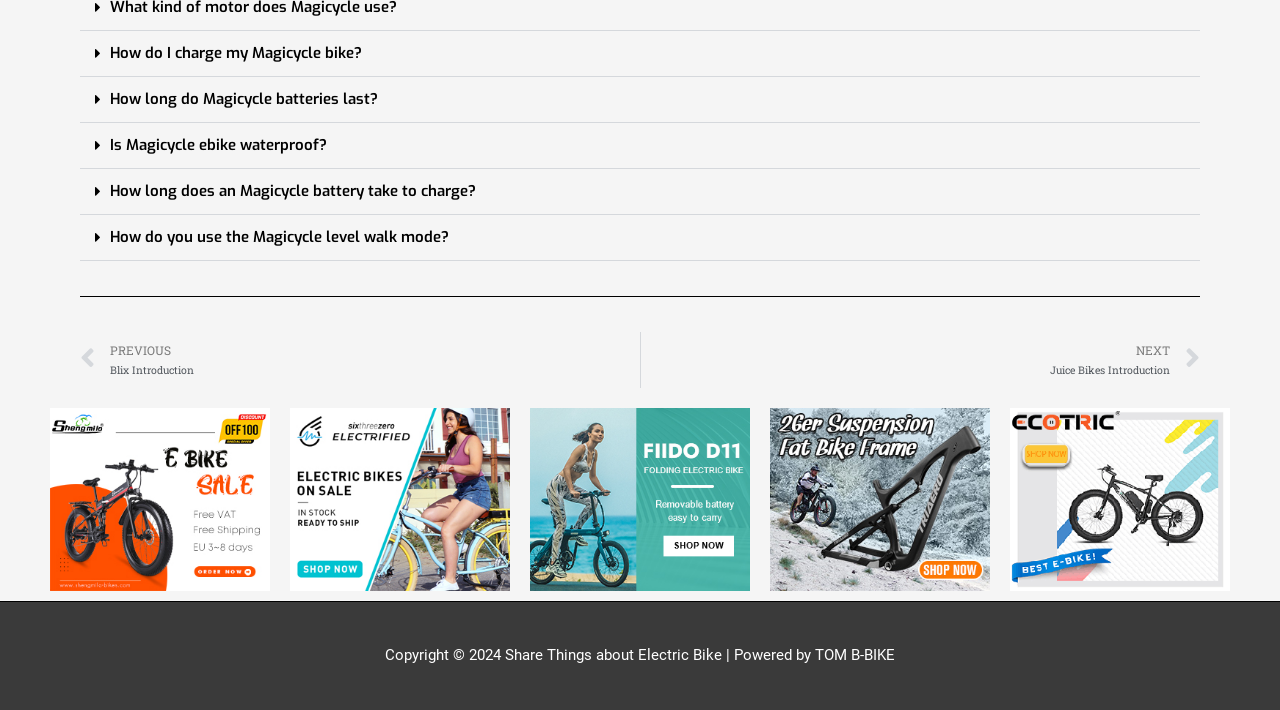Based on the image, give a detailed response to the question: What is the theme of the webpage?

The webpage has tabs and links related to electric bikes, and also has images of electric bikes. This suggests that the theme of the webpage is electric bikes.